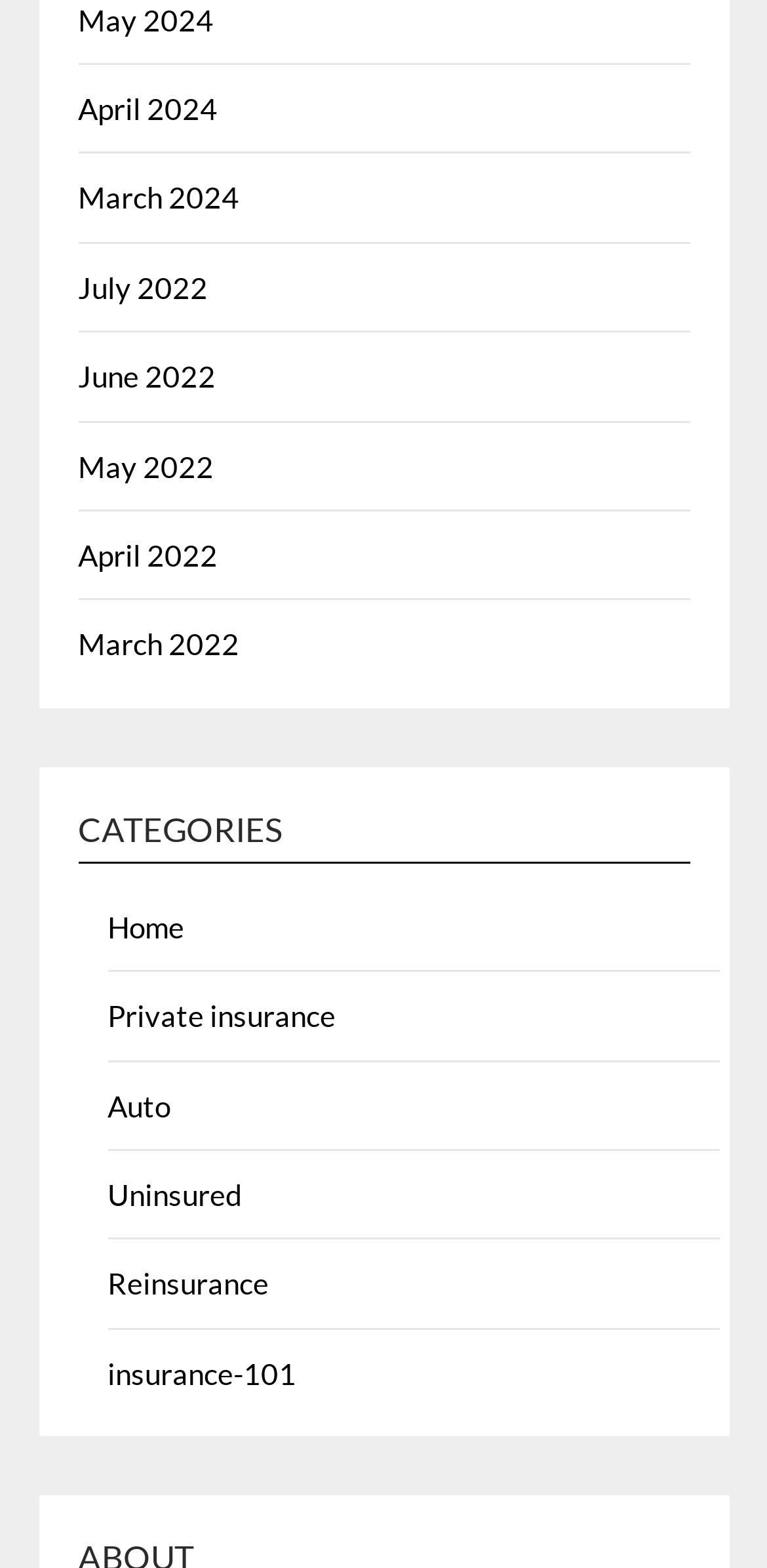Determine the bounding box coordinates for the region that must be clicked to execute the following instruction: "View May 2024".

[0.101, 0.001, 0.278, 0.023]